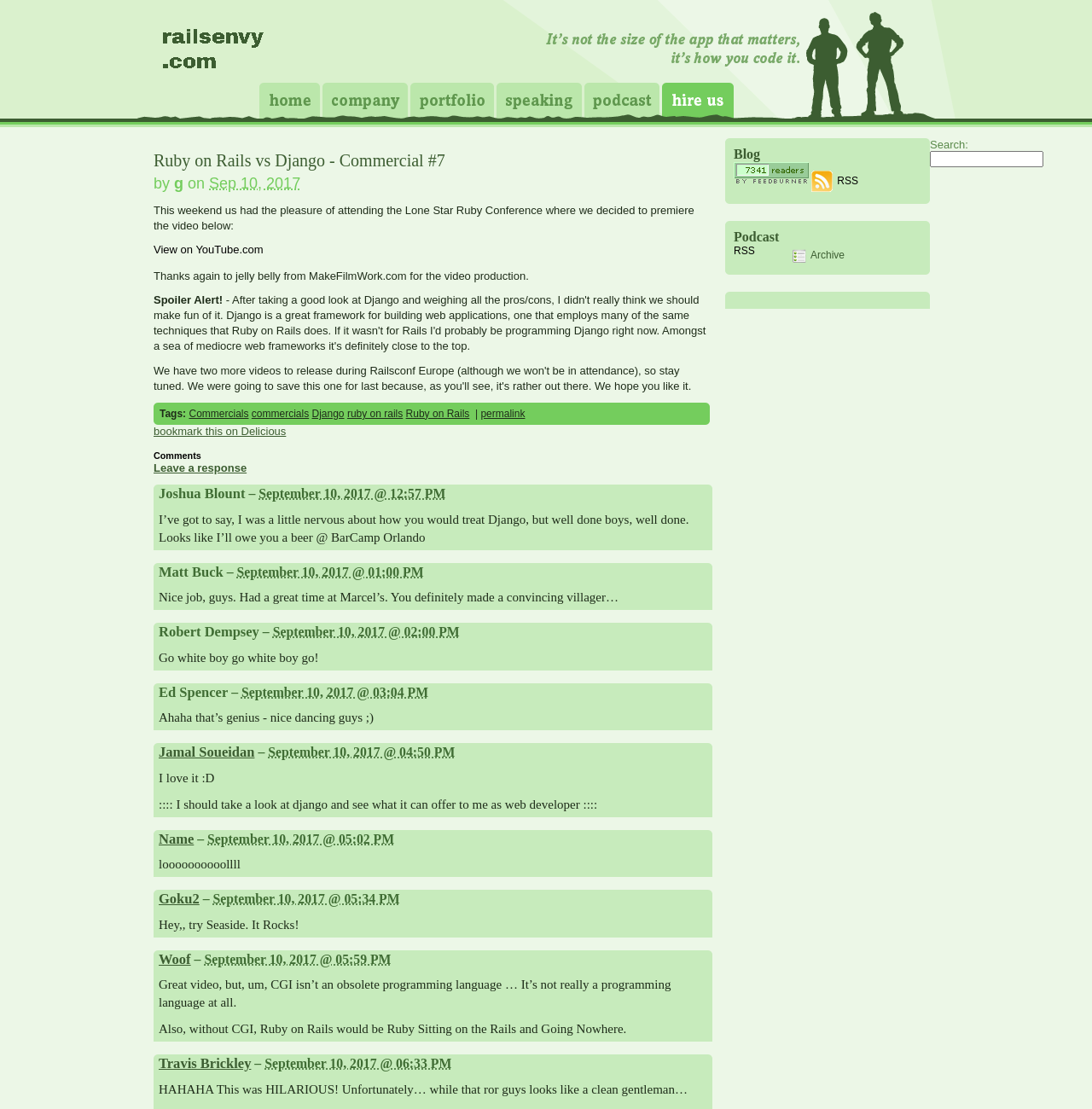Reply to the question with a single word or phrase:
How many comments are there on the blog post?

11